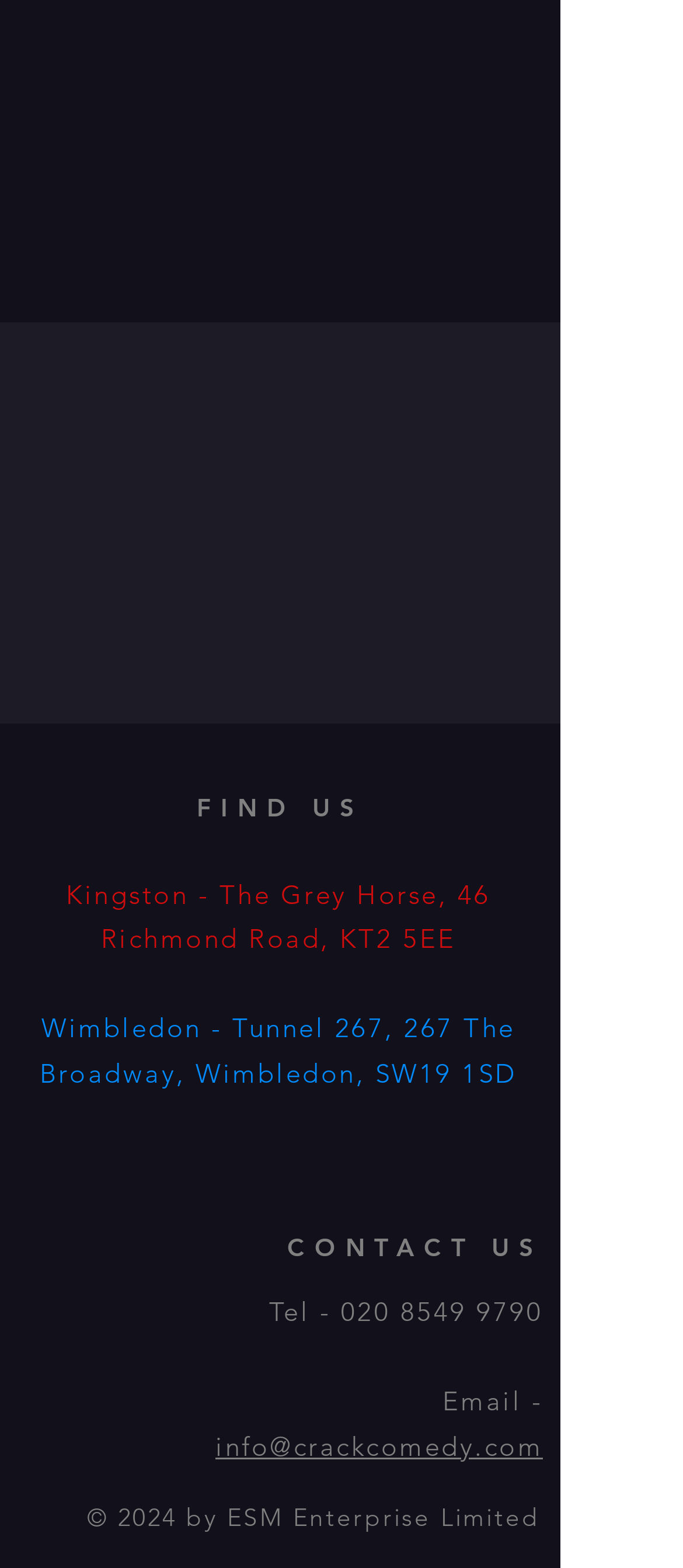How many locations are listed?
Provide a short answer using one word or a brief phrase based on the image.

2